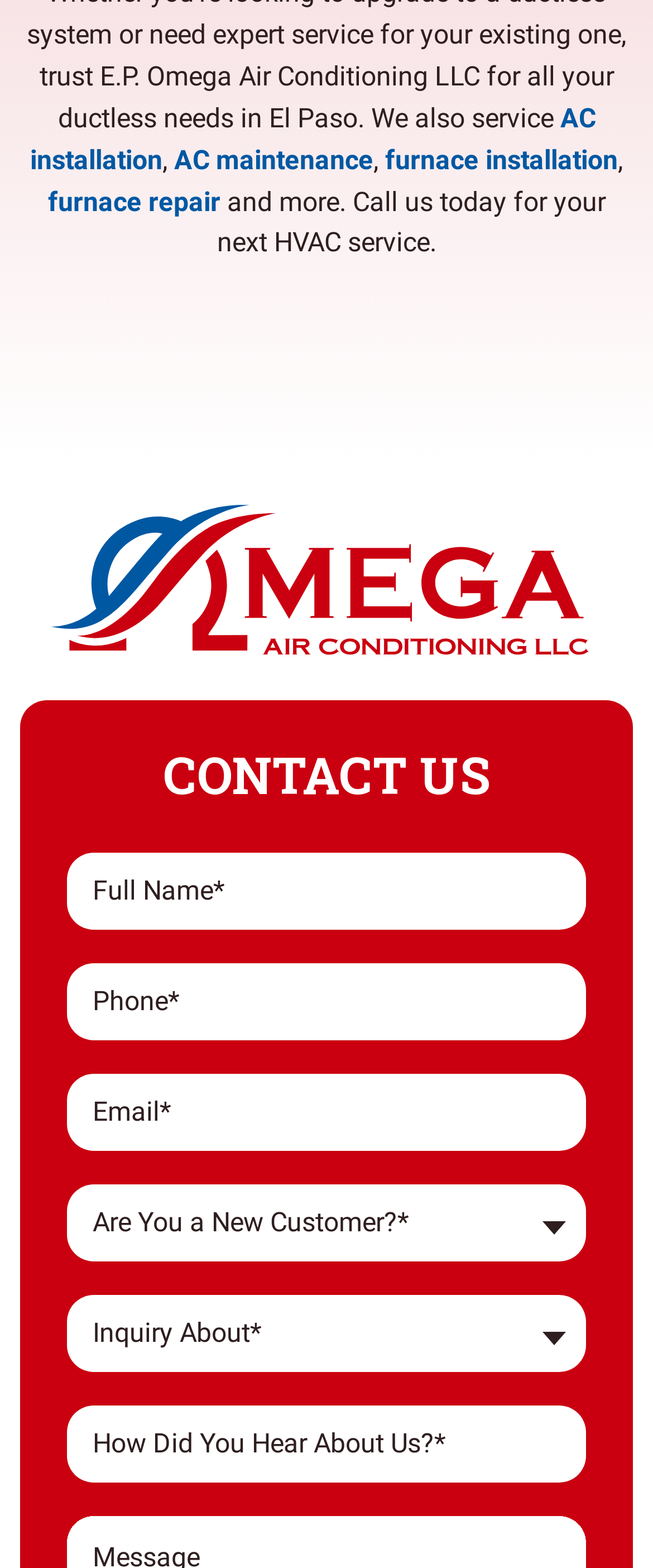What types of HVAC services are mentioned on the webpage?
Provide a comprehensive and detailed answer to the question.

The links at the top of the webpage mention 'AC installation', 'AC maintenance', 'furnace installation', and 'furnace repair', indicating that these are the types of HVAC services offered.